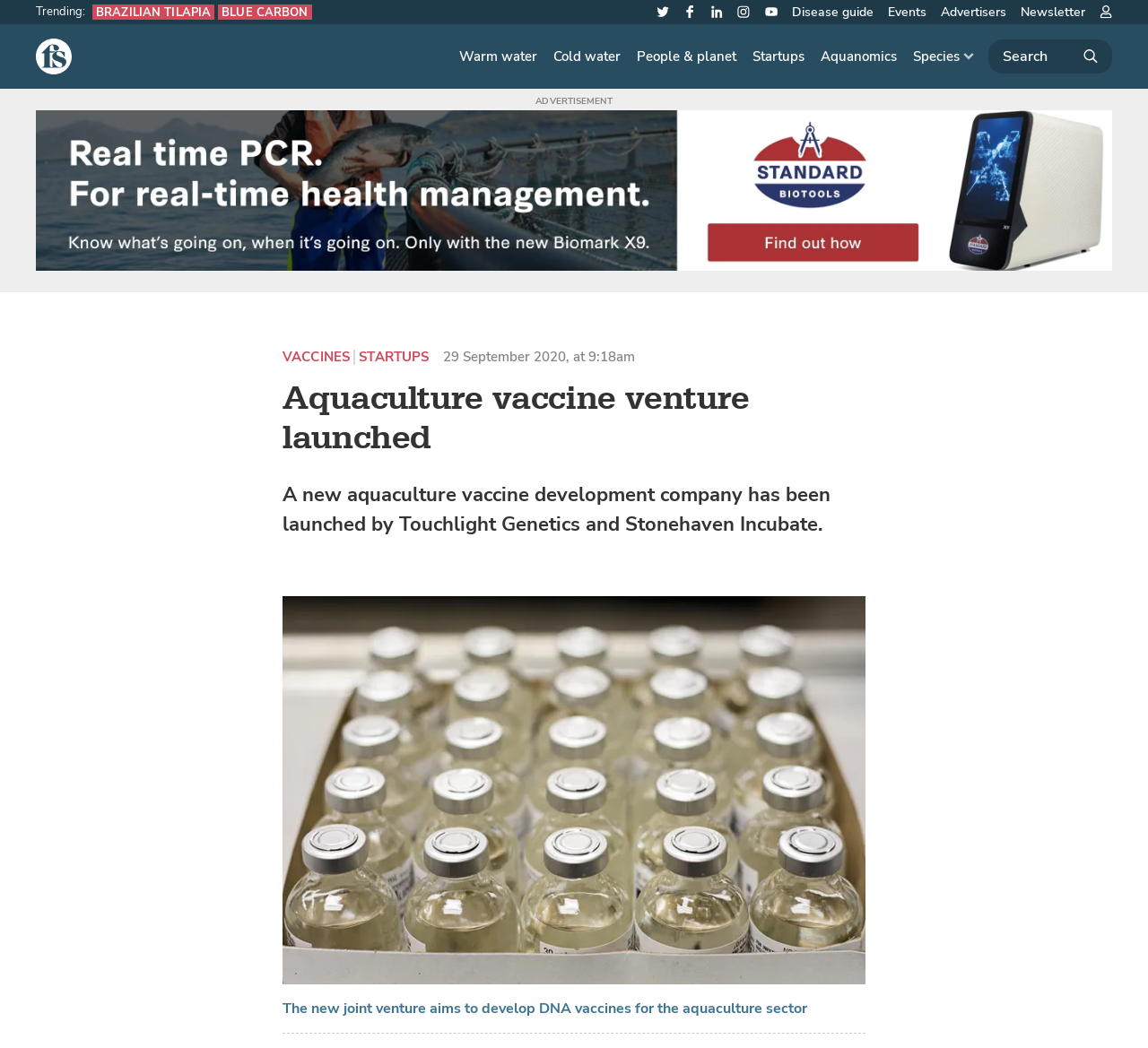Could you locate the bounding box coordinates for the section that should be clicked to accomplish this task: "call the phone number".

None